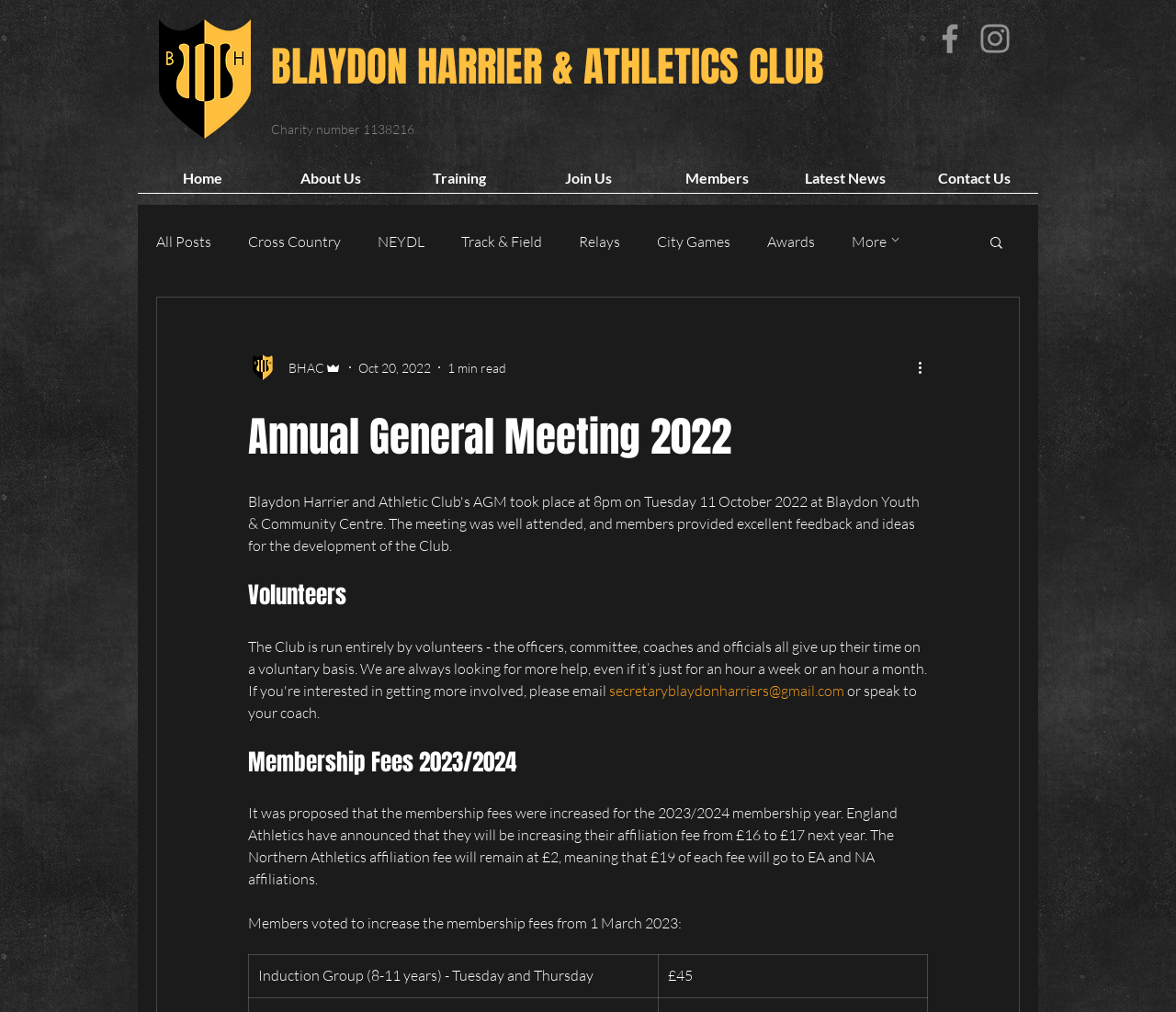Examine the image carefully and respond to the question with a detailed answer: 
What is the name of the athletics club?

The name of the athletics club can be found in the heading element 'BLAYDON HARRIER & ATHLETICS CLUB' which is a child of the root element.